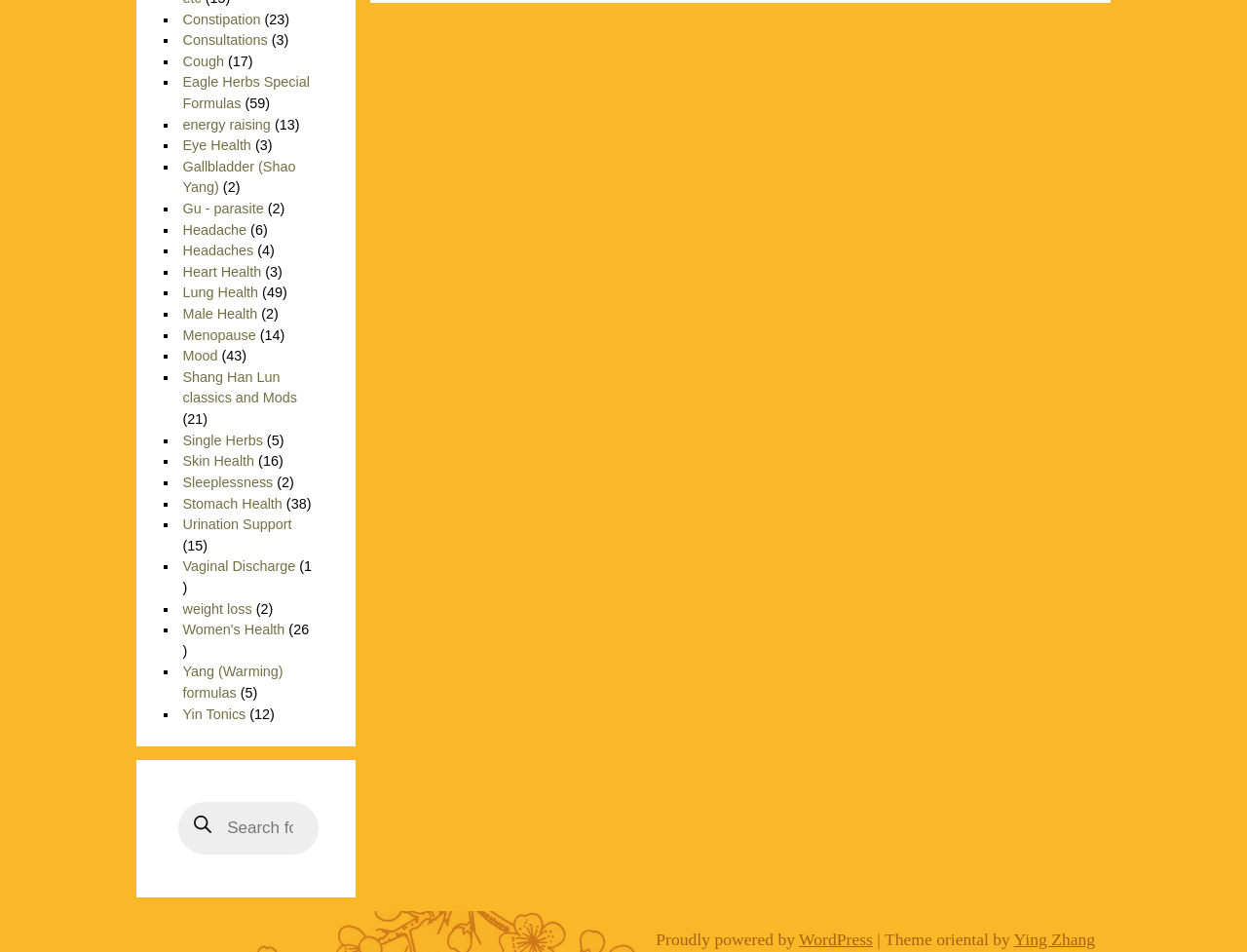Find the bounding box coordinates for the HTML element described as: "Women's Health". The coordinates should consist of four float values between 0 and 1, i.e., [left, top, right, bottom].

[0.146, 0.653, 0.228, 0.67]